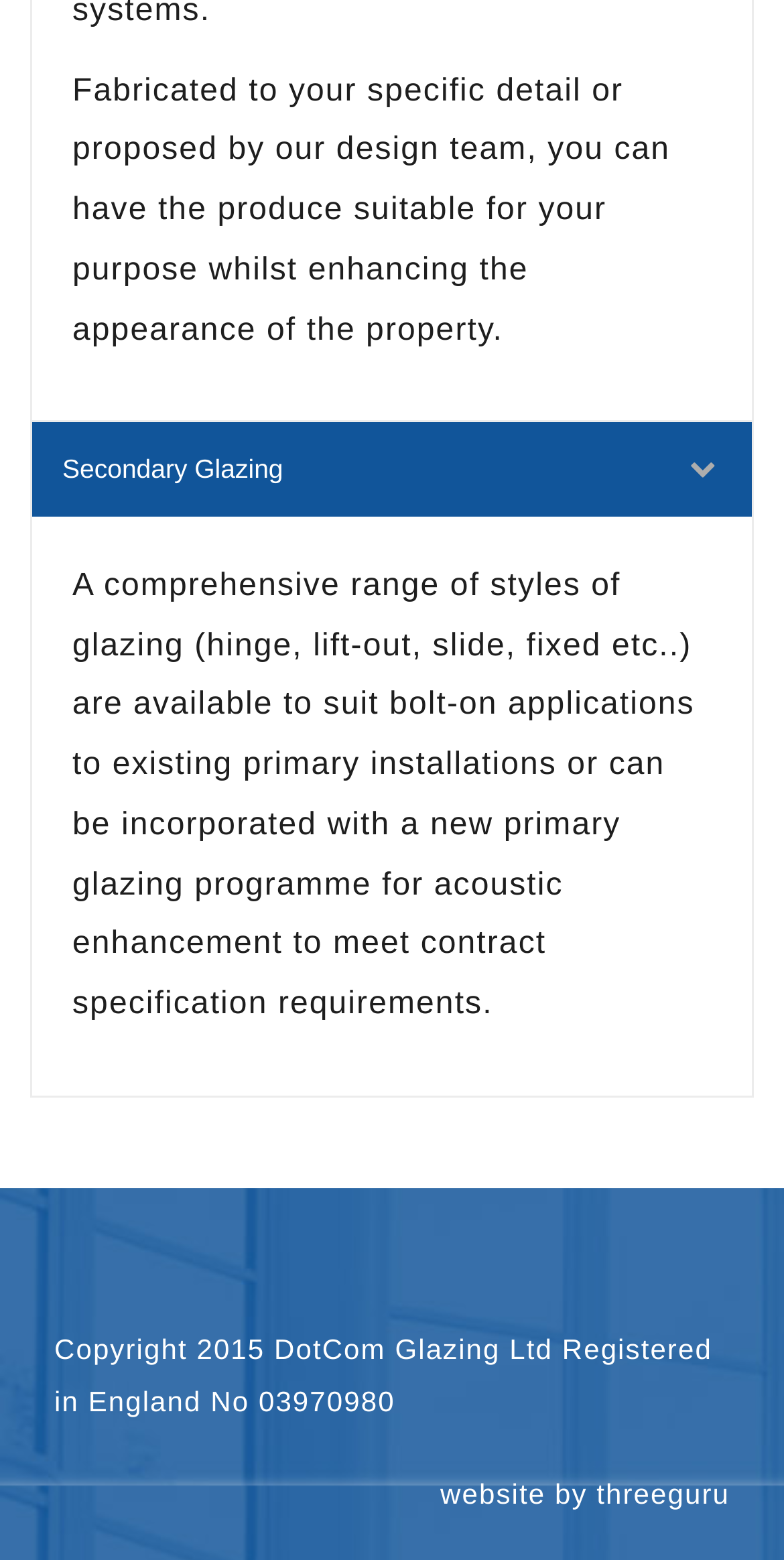Extract the bounding box coordinates for the UI element described as: "threeguru".

[0.761, 0.947, 0.931, 0.968]